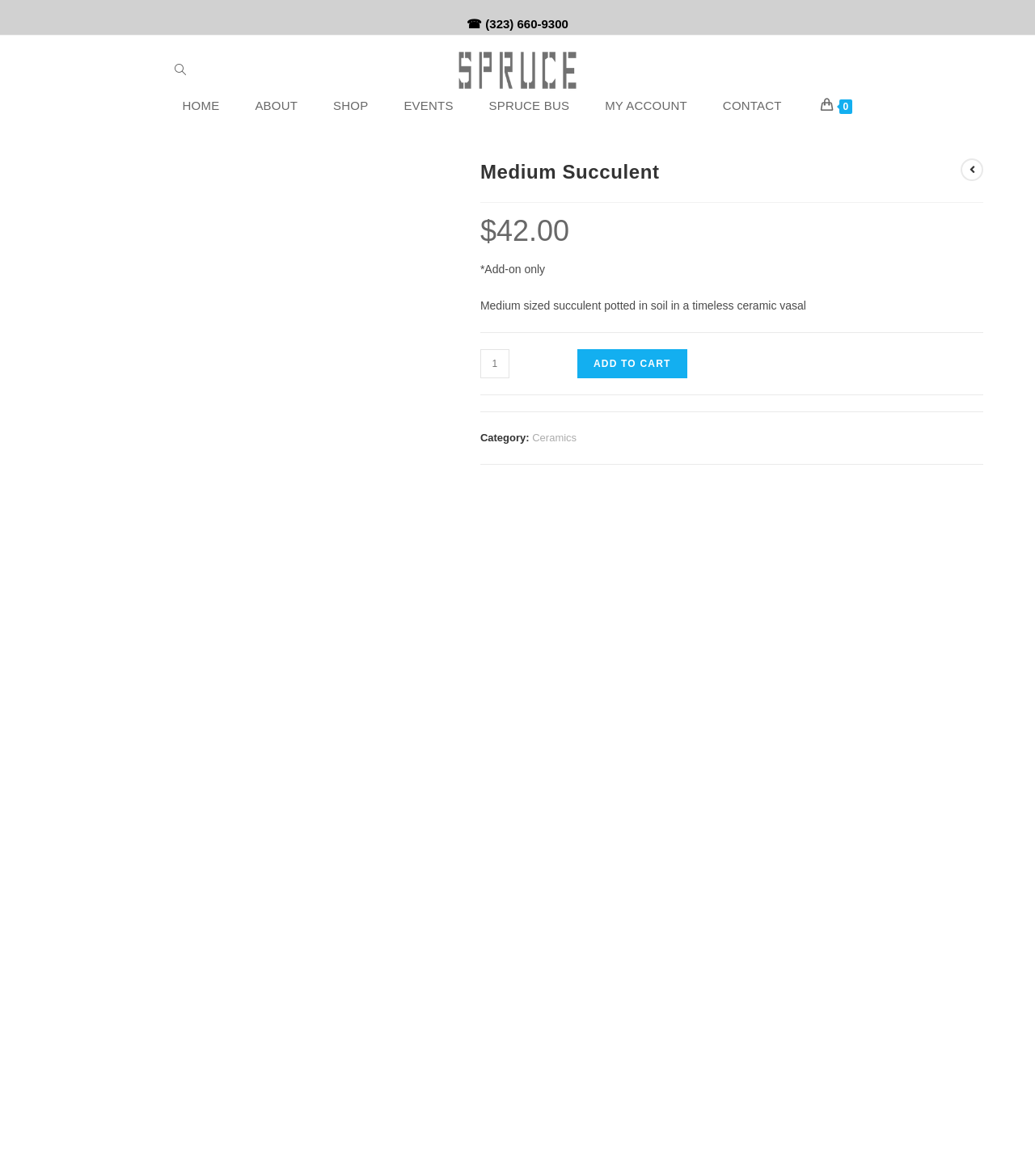Can you pinpoint the bounding box coordinates for the clickable element required for this instruction: "Search for something"? The coordinates should be four float numbers between 0 and 1, i.e., [left, top, right, bottom].

[0.05, 0.046, 0.189, 0.074]